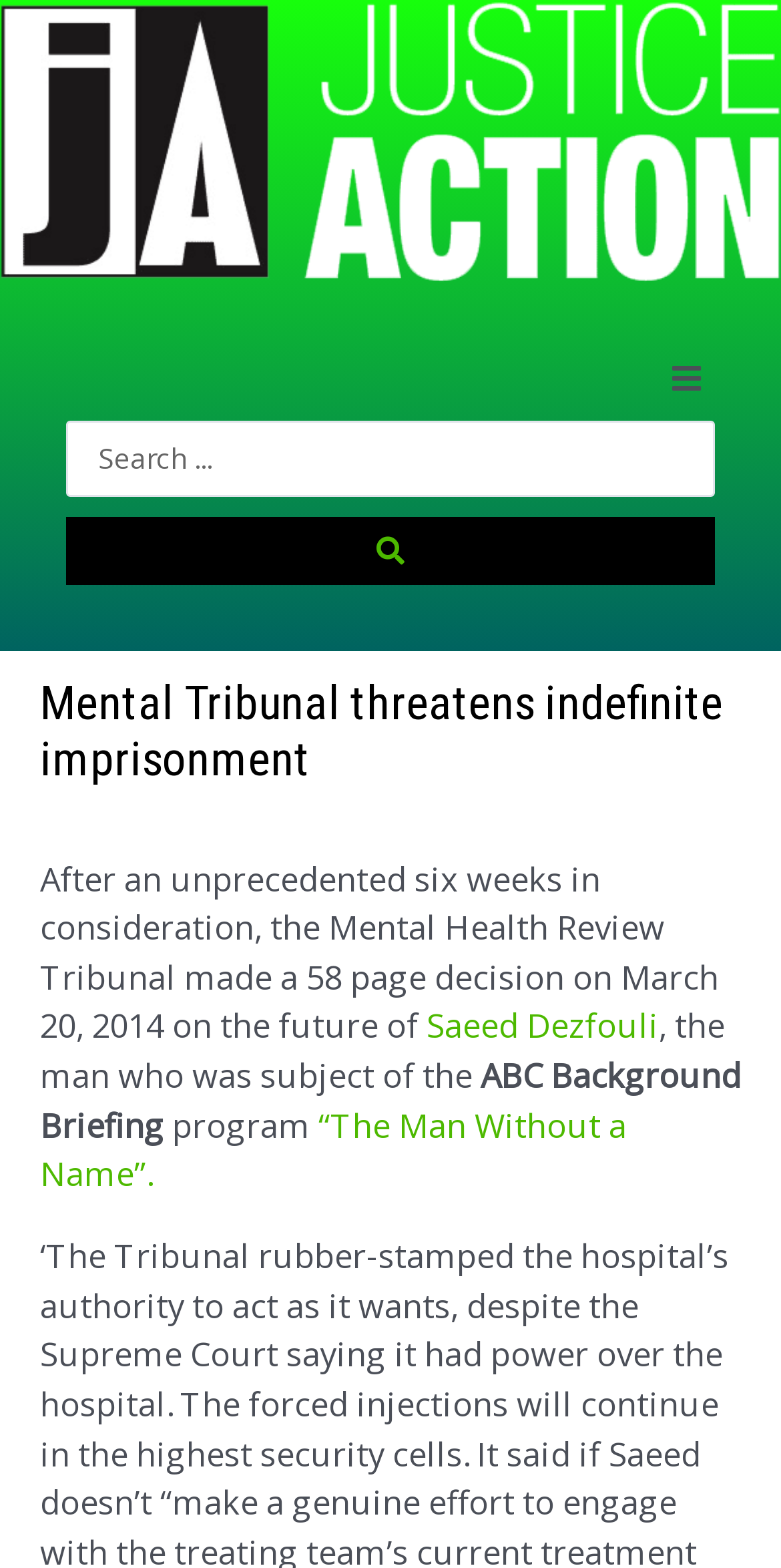Determine the main heading of the webpage and generate its text.

Mental Tribunal threatens indefinite imprisonment